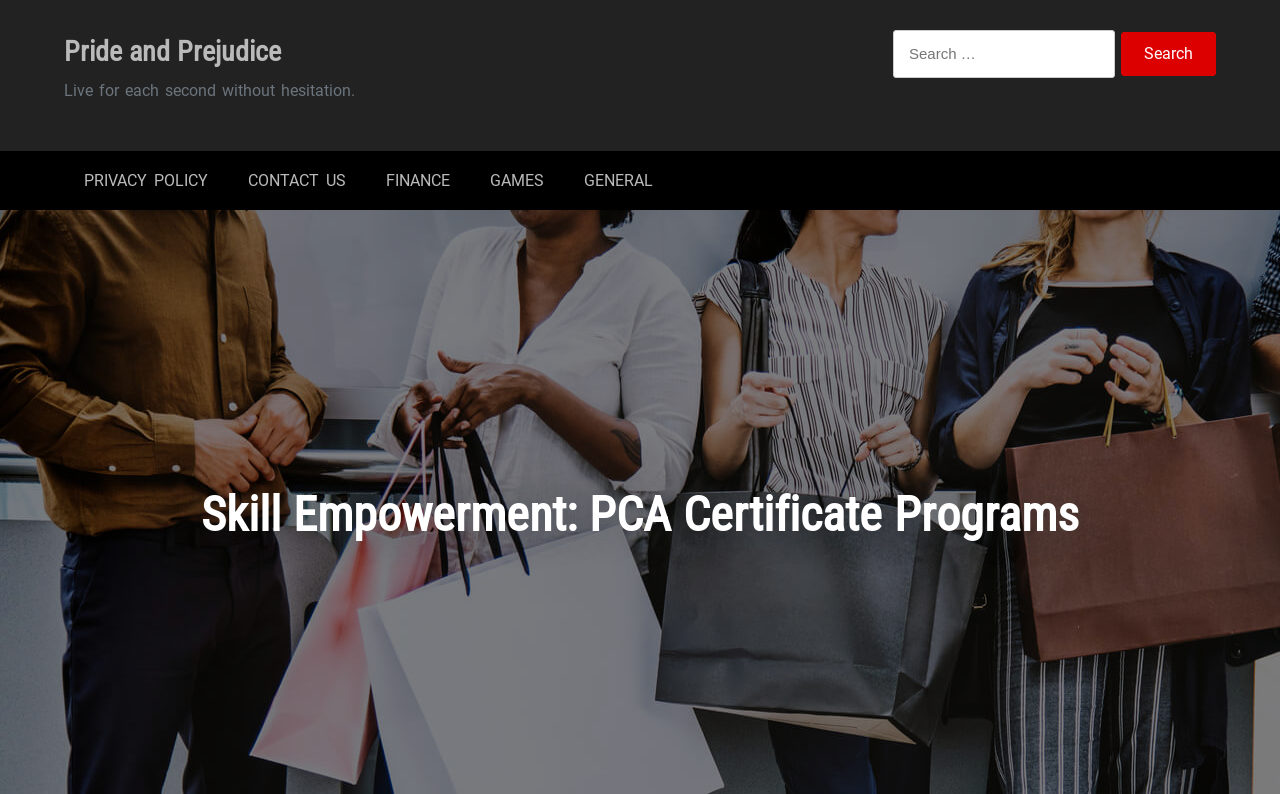What is the theme of the webpage?
Ensure your answer is thorough and detailed.

I inferred the theme of the webpage by looking at the heading 'Pride and Prejudice' which is a famous novel, suggesting that the webpage is related to literature or education.